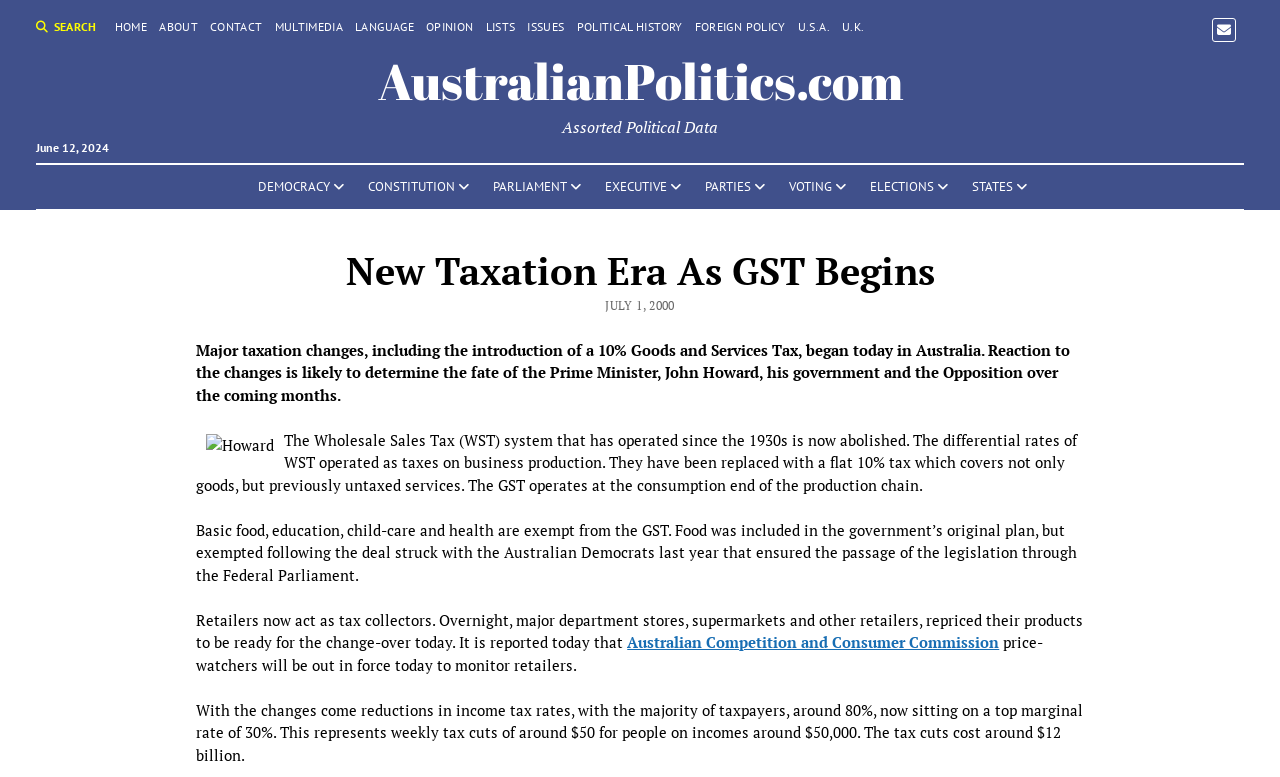What is the principal heading displayed on the webpage?

New Taxation Era As GST Begins